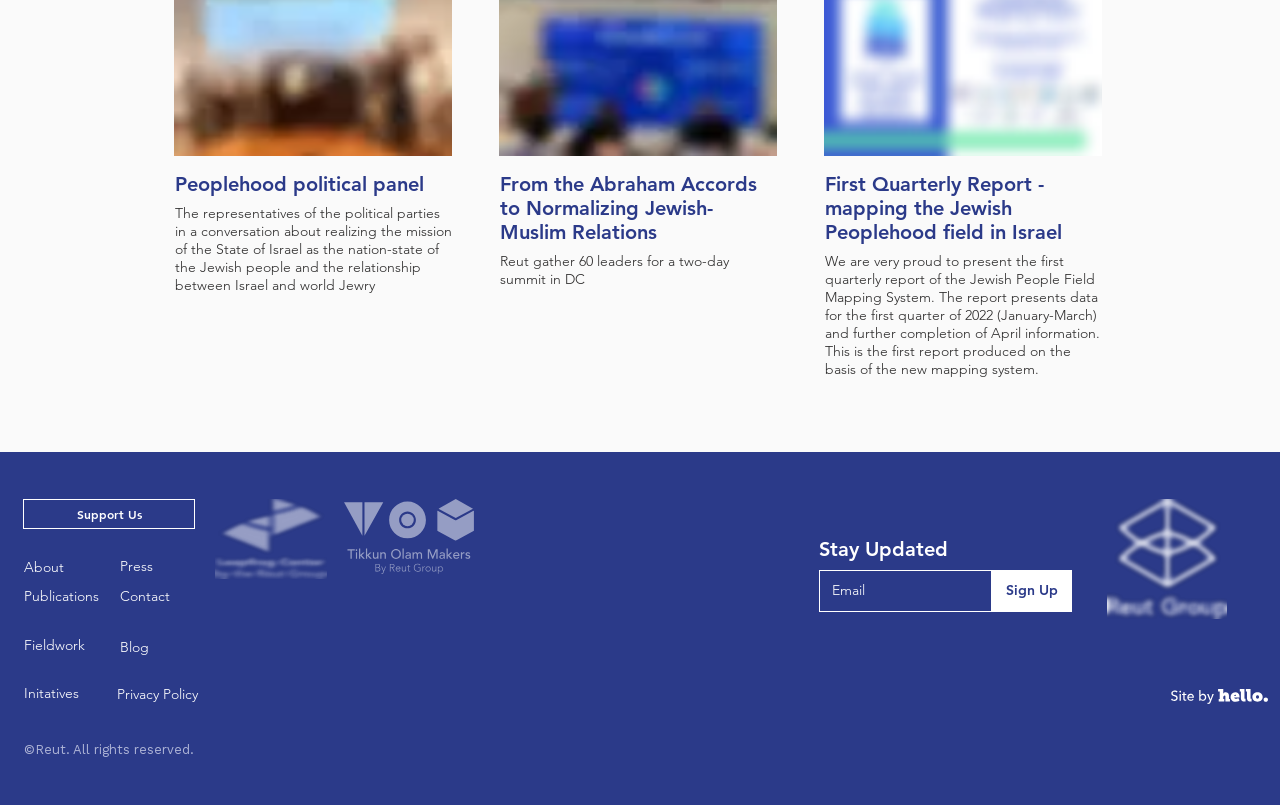What is the purpose of the 'Stay Updated' section?
Please answer using one word or phrase, based on the screenshot.

To sign up for updates